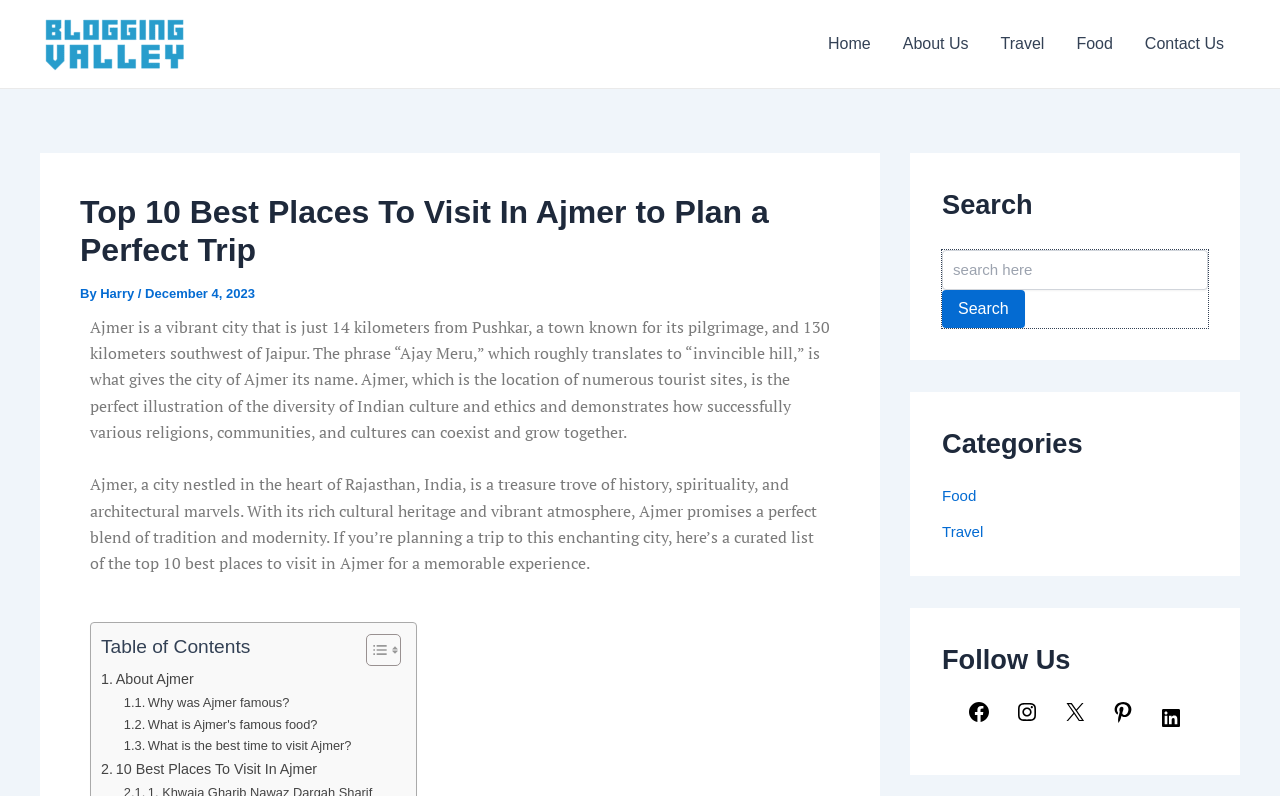Summarize the webpage with a detailed and informative caption.

This webpage is about the top 10 best places to visit in Ajmer, a city in Rajasthan, India. At the top left corner, there is a link to "Blogging Valley" accompanied by an image. On the top right side, there is a navigation menu with links to "Home", "About Us", "Travel", "Food", and "Contact Us".

Below the navigation menu, there is a header section with a heading that reads "Top 10 Best Places To Visit In Ajmer to Plan a Perfect Trip". The author's name, "Harry", is mentioned, along with the date "December 4, 2023". 

The main content of the webpage is divided into two sections. The first section provides an introduction to Ajmer, describing its location, cultural heritage, and tourist attractions. The second section lists the top 10 best places to visit in Ajmer, with a table of contents that allows users to navigate to specific sections.

On the right side of the webpage, there are three complementary sections. The first section has a search bar with a search button. The second section lists categories, including "Food" and "Travel", with links to related content. The third section has links to the website's social media profiles, including Facebook, Instagram, and LinkedIn.

Throughout the webpage, there are several images, including icons for the social media links and an image for the "Blogging Valley" link. The layout is organized, with clear headings and concise text, making it easy to navigate and read.